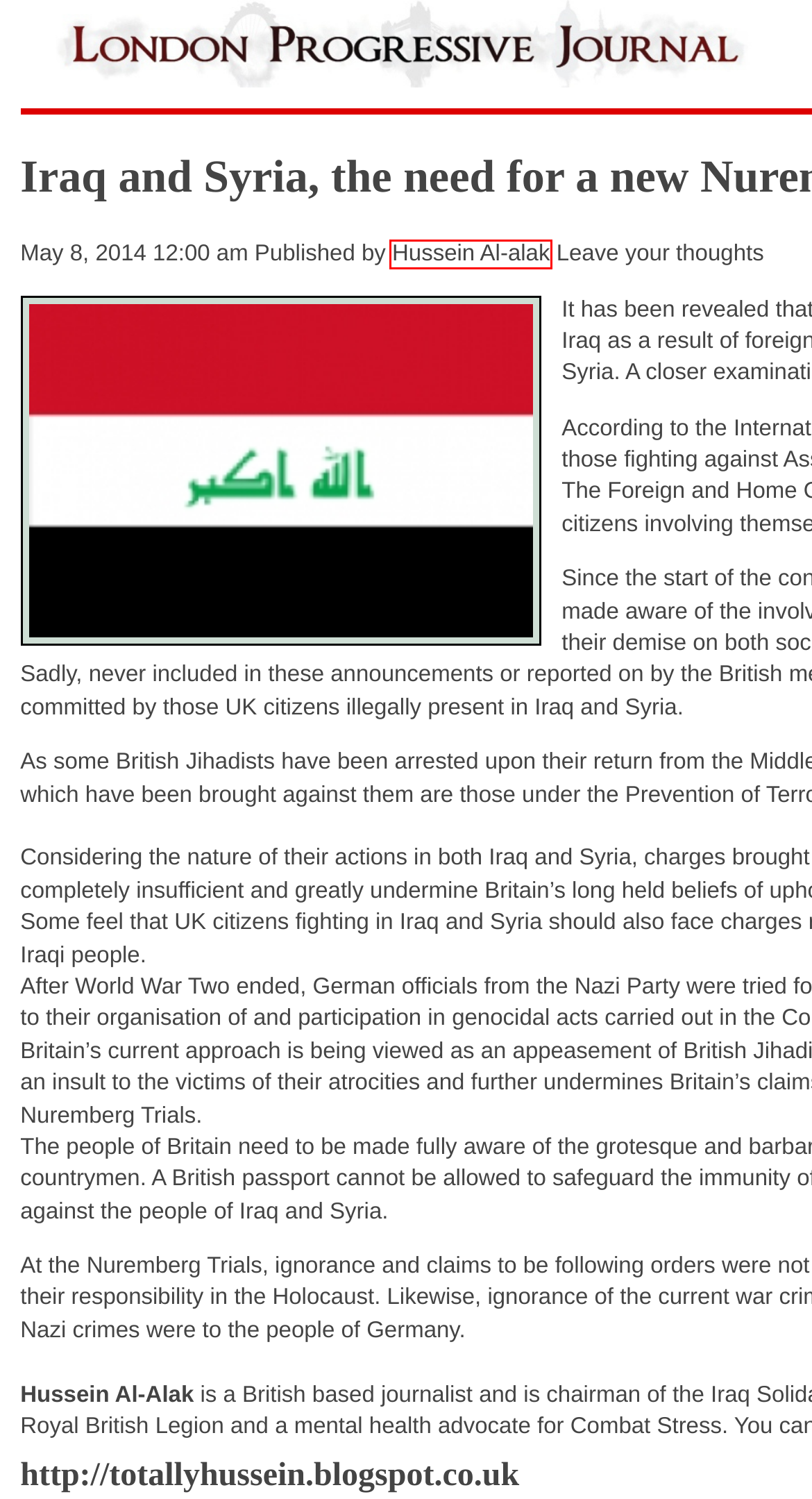Observe the screenshot of a webpage with a red bounding box highlighting an element. Choose the webpage description that accurately reflects the new page after the element within the bounding box is clicked. Here are the candidates:
A. 2012  April : London Progressive Journal
B. London Progressive Journal
C. Essays – R.G. Williams : London Progressive Journal
D. 2013  May : London Progressive Journal
E. Europe : London Progressive Journal
F. 2011  July : London Progressive Journal
G. Hussein Al-alak : London Progressive Journal
H. 2016  August : London Progressive Journal

G